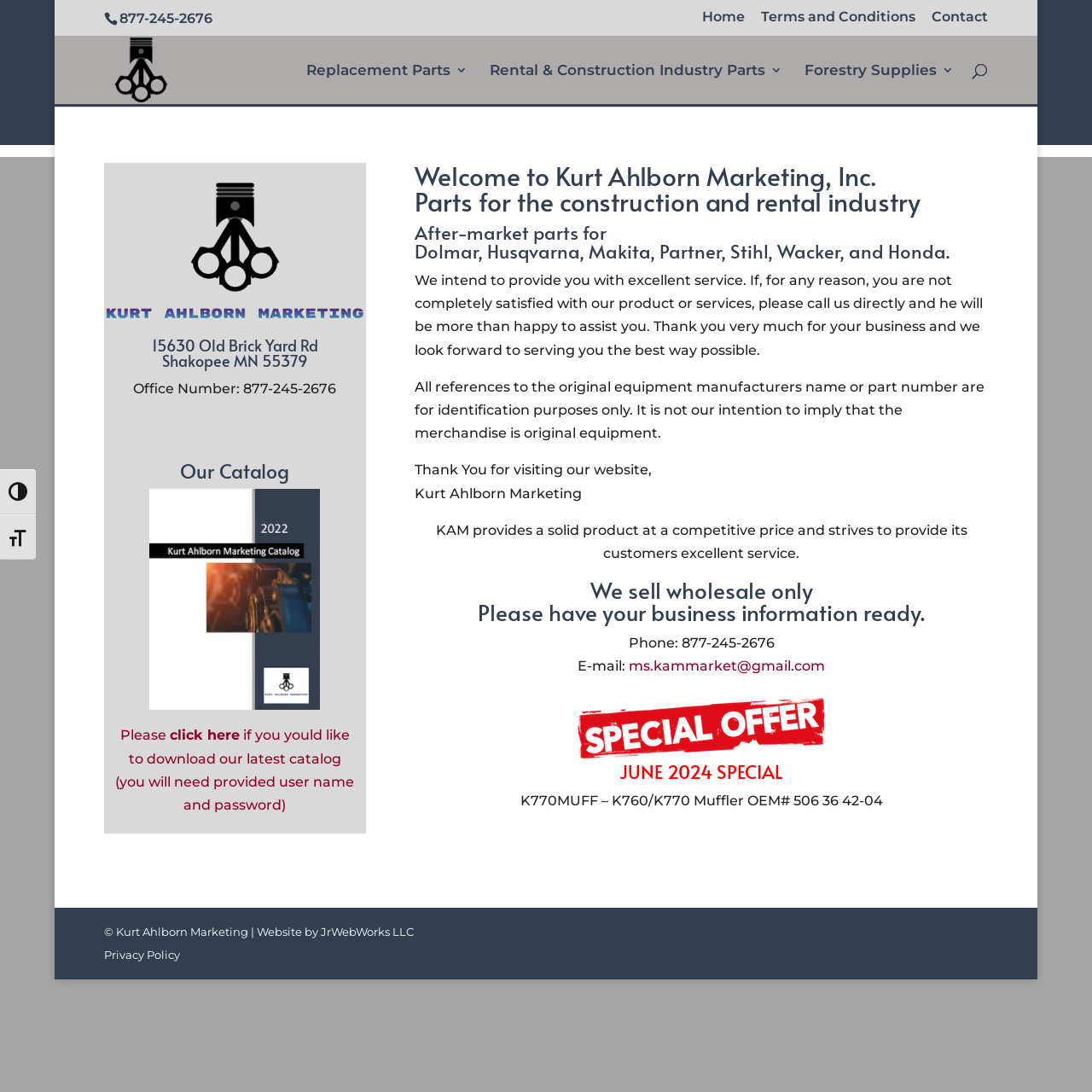Please find the bounding box coordinates of the element that needs to be clicked to perform the following instruction: "Click the 'Contact Sales' link". The bounding box coordinates should be four float numbers between 0 and 1, represented as [left, top, right, bottom].

None